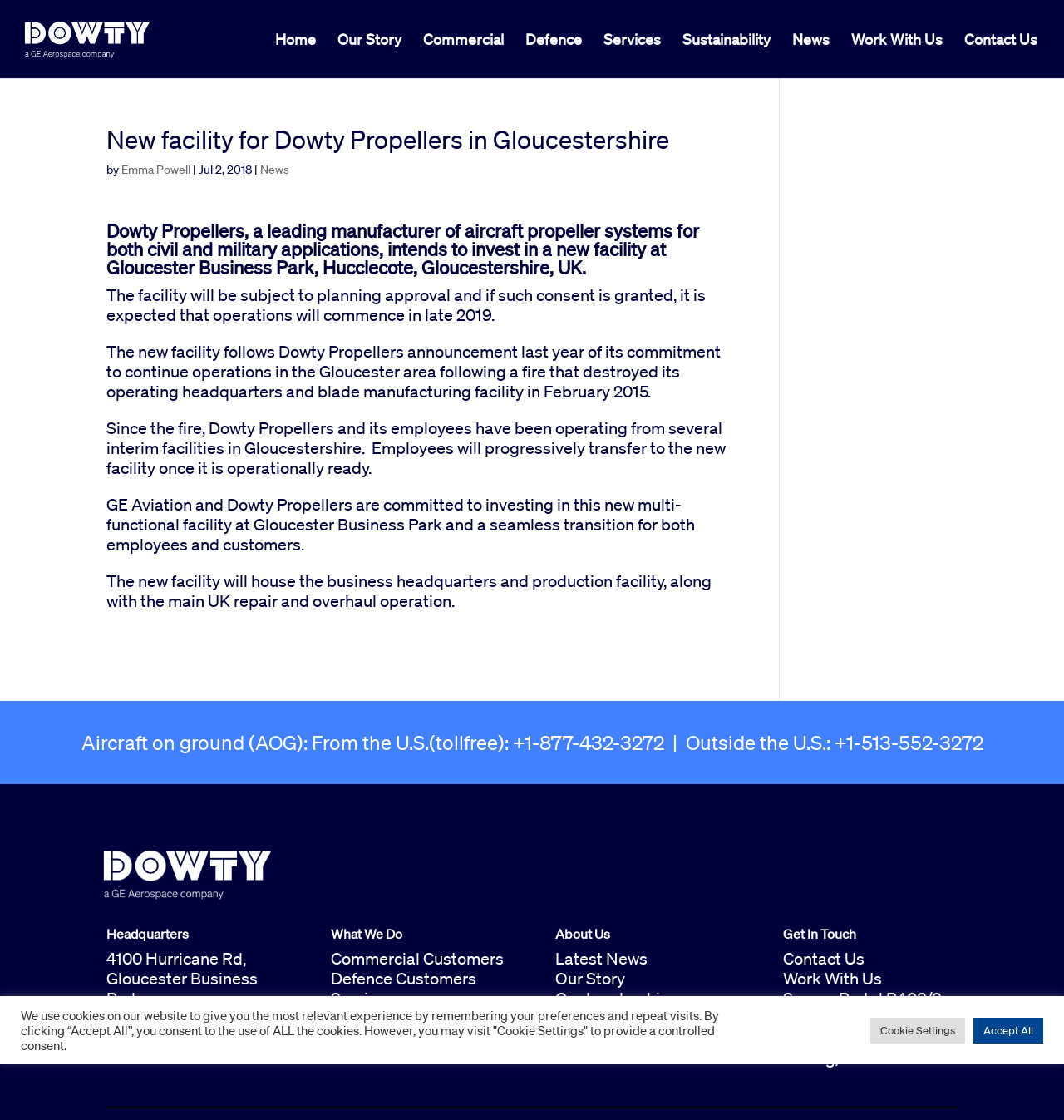Examine the image and give a thorough answer to the following question:
What is the contact number for AOG outside the US?

The contact number for AOG outside the US is mentioned in the heading 'Aircraft on ground (AOG): From the U.S.(tollfree): +1-877-432-3272 | Outside the U.S.: +1-513-552-3272'.